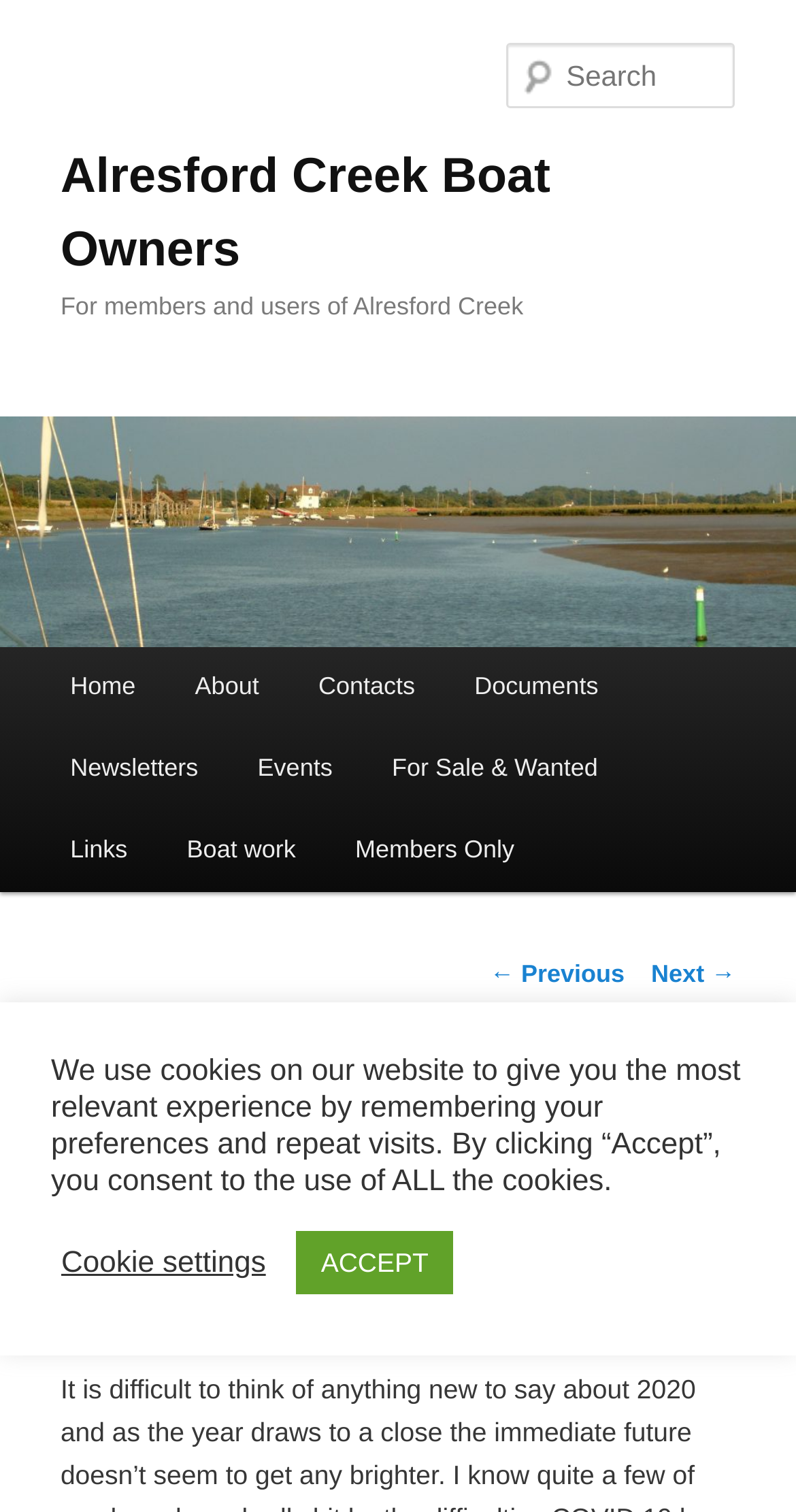Please determine the headline of the webpage and provide its content.

Alresford Creek Boat Owners